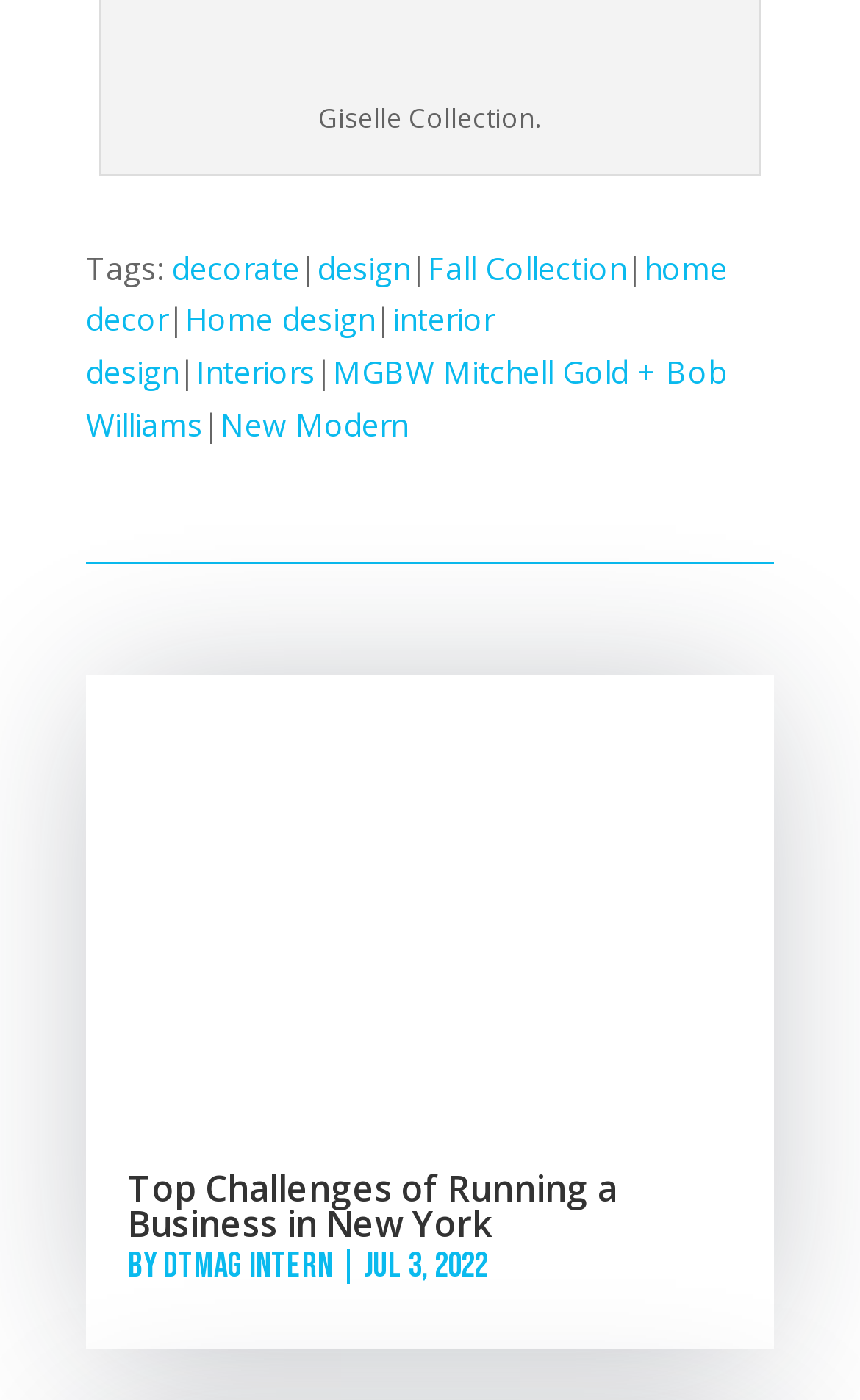Who is the author of the article?
Examine the image and give a concise answer in one word or a short phrase.

DTMag Intern